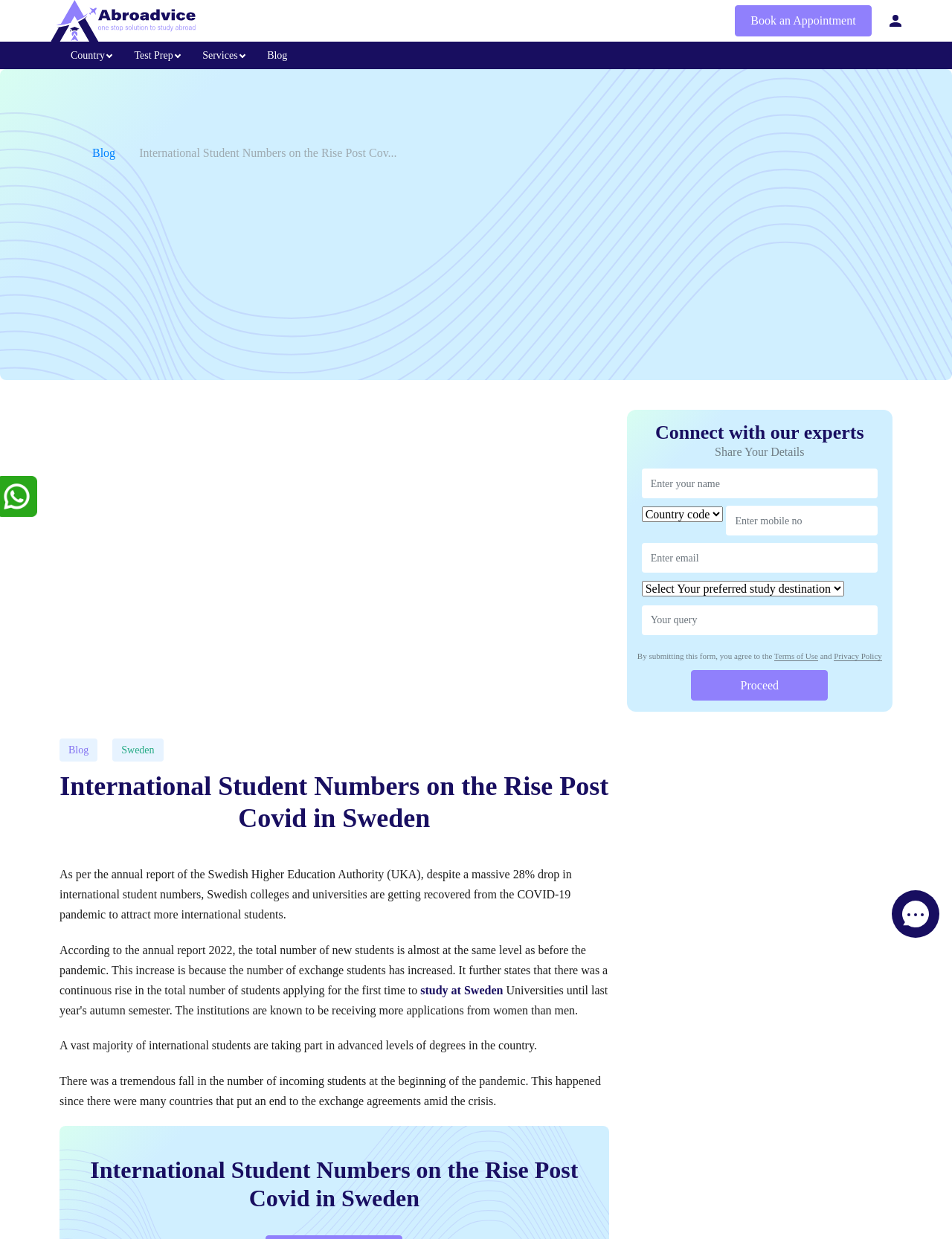Using the element description provided, determine the bounding box coordinates in the format (top-left x, top-left y, bottom-right x, bottom-right y). Ensure that all values are floating point numbers between 0 and 1. Element description: Test Prep

[0.129, 0.034, 0.201, 0.056]